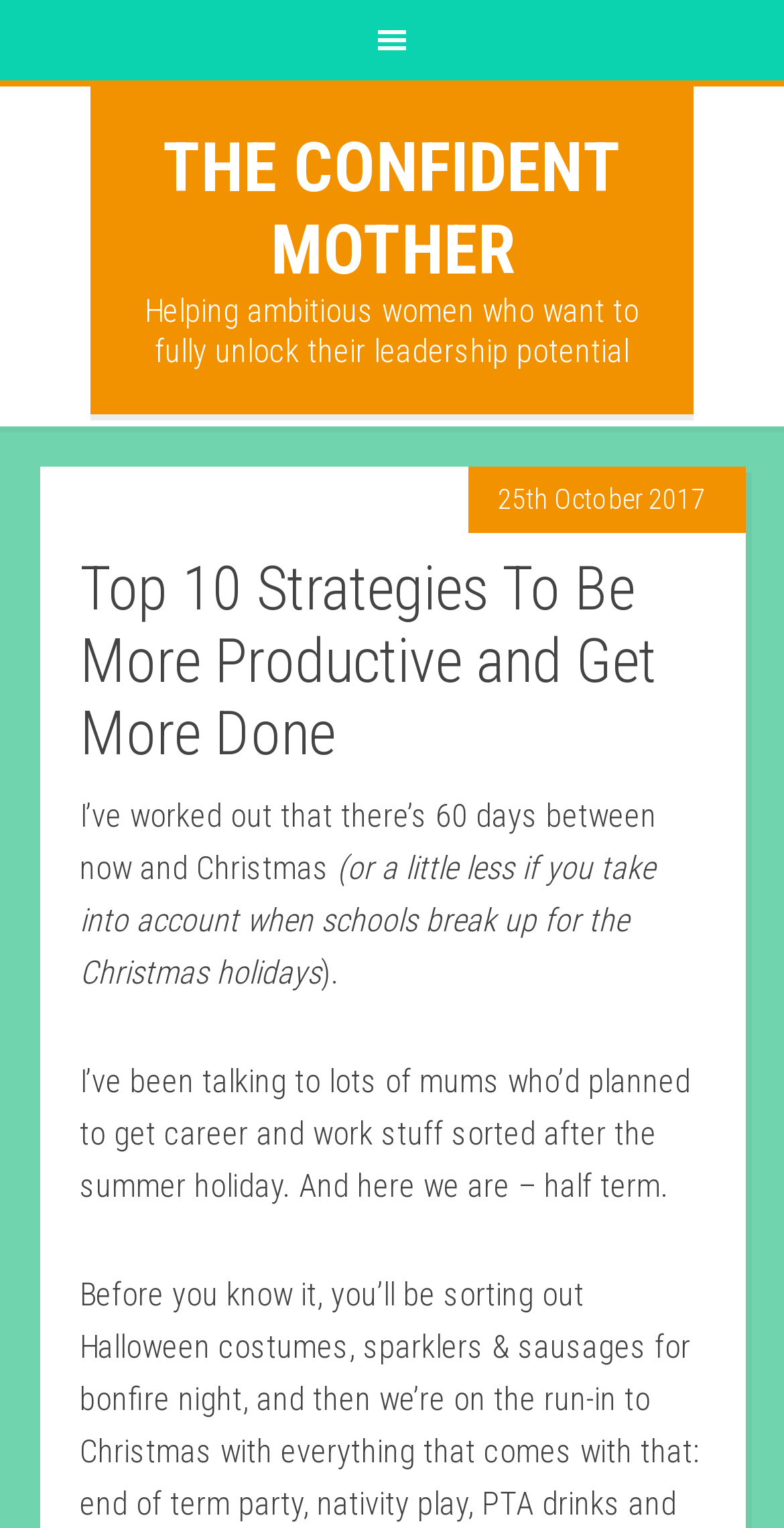Locate the heading on the webpage and return its text.

Top 10 Strategies To Be More Productive and Get More Done